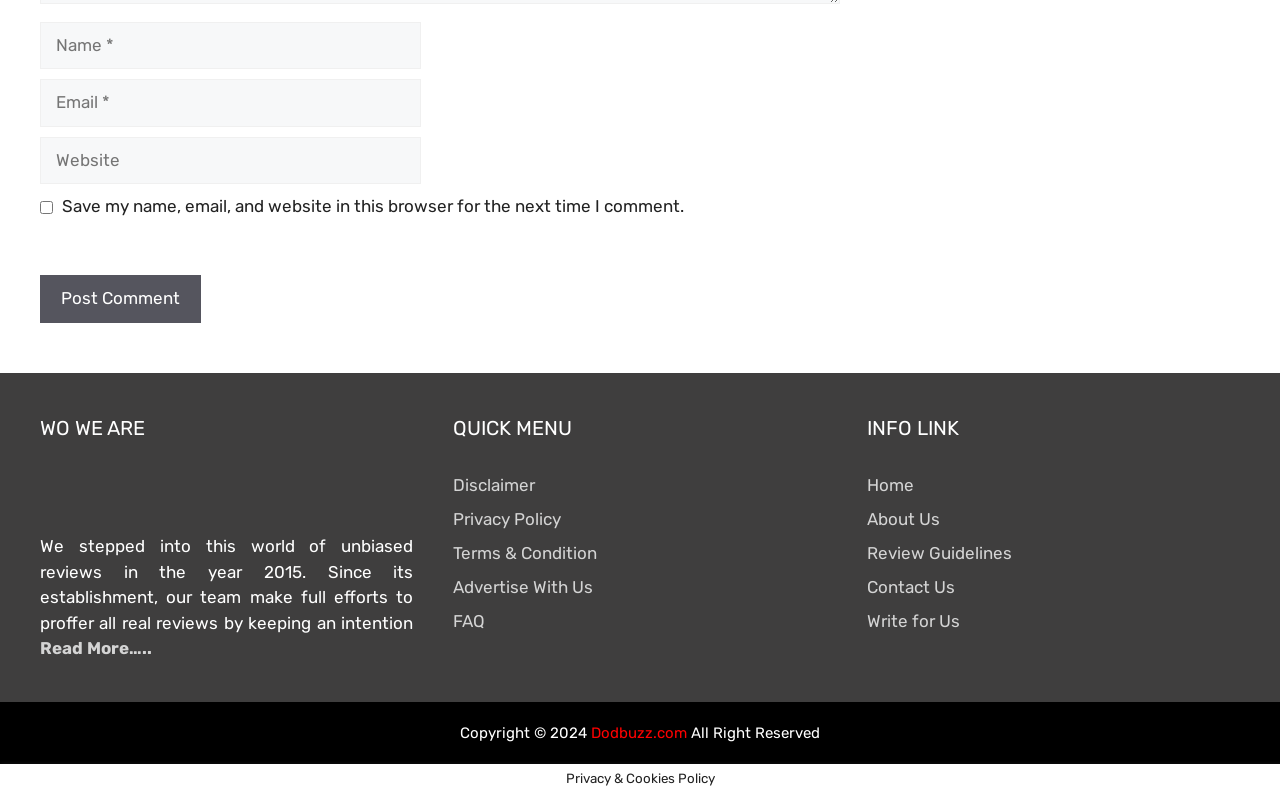What year was the website established?
Offer a detailed and exhaustive answer to the question.

The StaticText element with the text 'We stepped into this world of unbiased reviews in the year 2015...' provides the answer to this question.